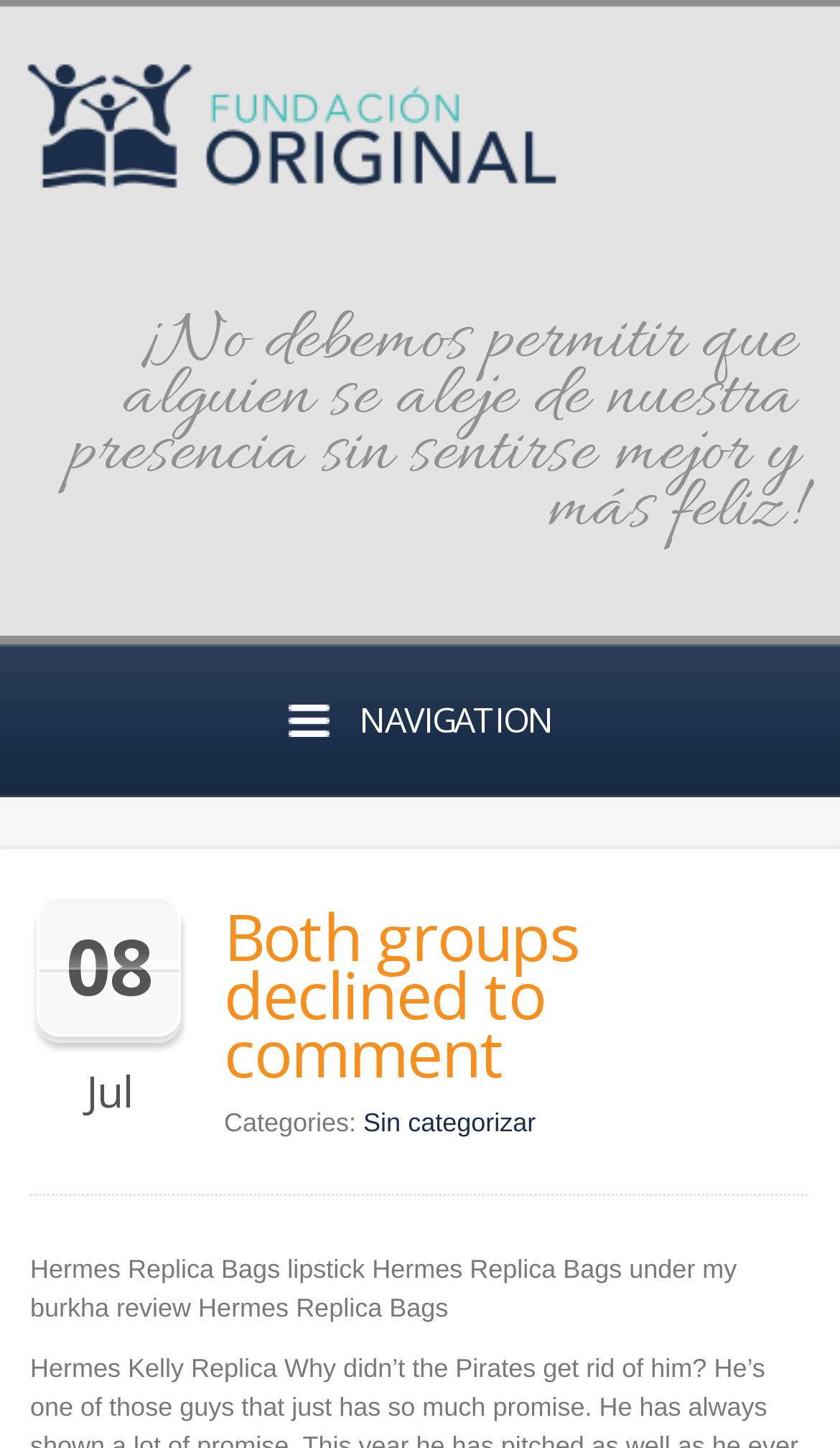What is the quote on the webpage?
Craft a detailed and extensive response to the question.

The quote can be found in the middle of the webpage, which says '¡No debemos permitir que alguien se aleje de nuestra presencia sin sentirse mejor y más feliz!'.